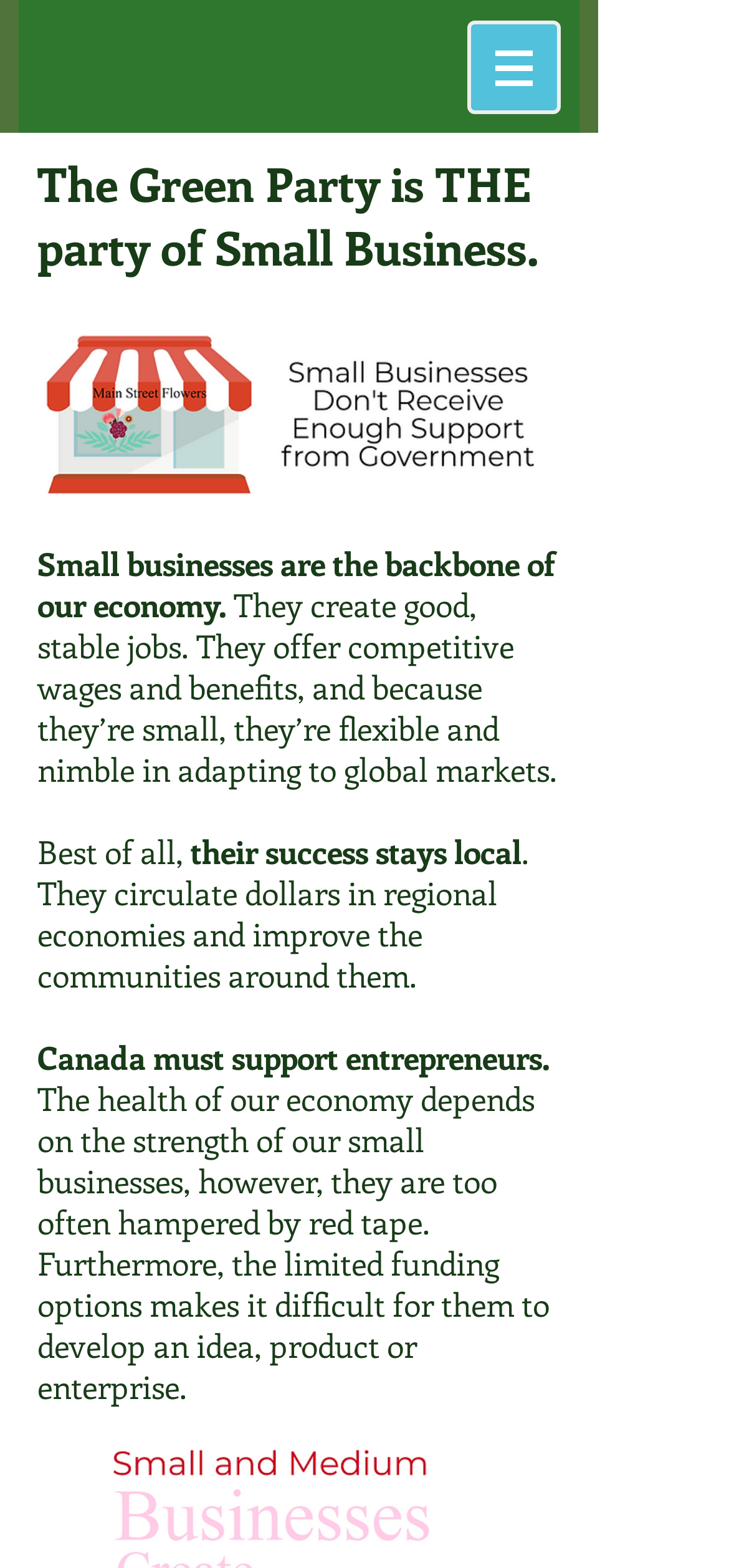What do small businesses create?
Can you provide a detailed and comprehensive answer to the question?

According to the webpage content, specifically the StaticText element with the text 'They create good, stable jobs. They offer competitive wages and benefits, and because they’re small, they’re flexible and nimble in adapting to global markets.', it can be concluded that small businesses create good, stable jobs.